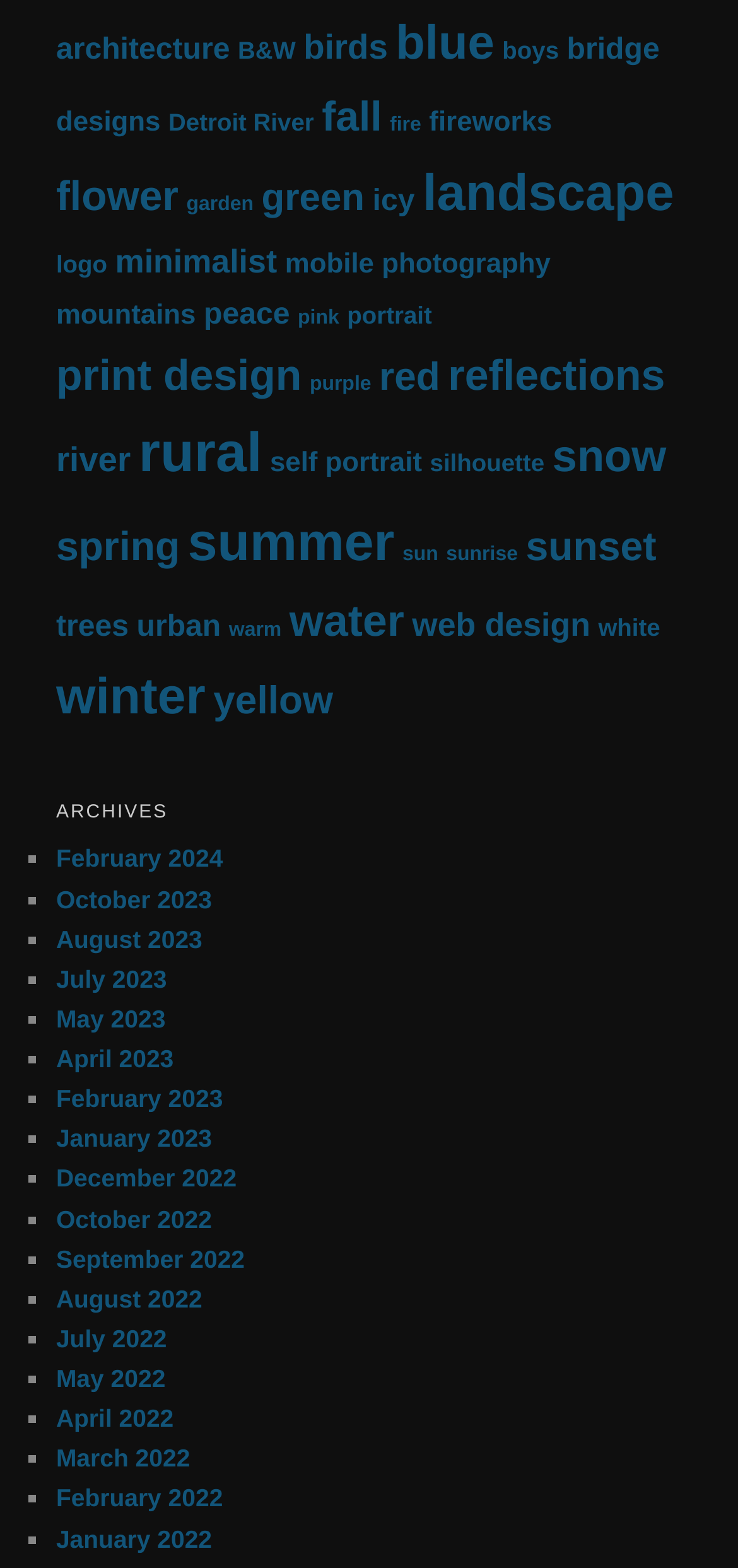Please find the bounding box coordinates of the clickable region needed to complete the following instruction: "explore winter collections". The bounding box coordinates must consist of four float numbers between 0 and 1, i.e., [left, top, right, bottom].

[0.076, 0.426, 0.278, 0.463]